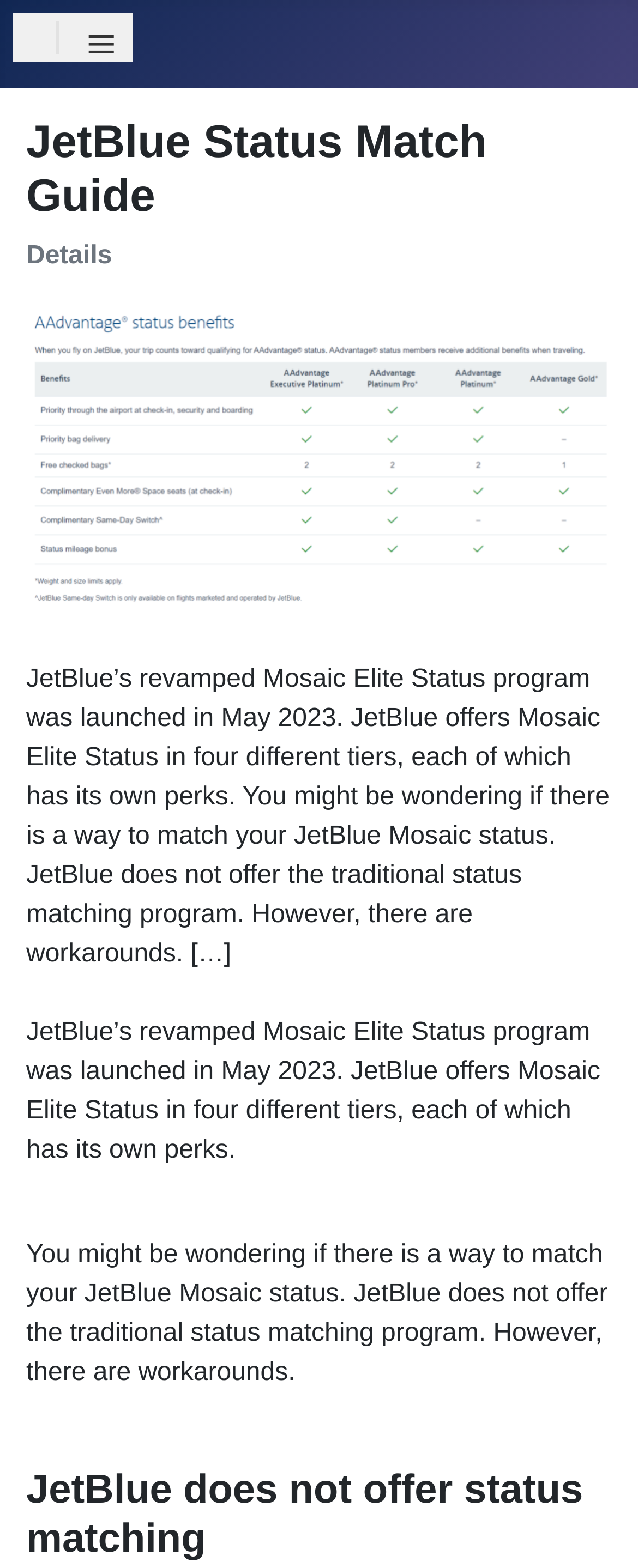Does JetBlue offer traditional status matching program?
From the image, respond using a single word or phrase.

No